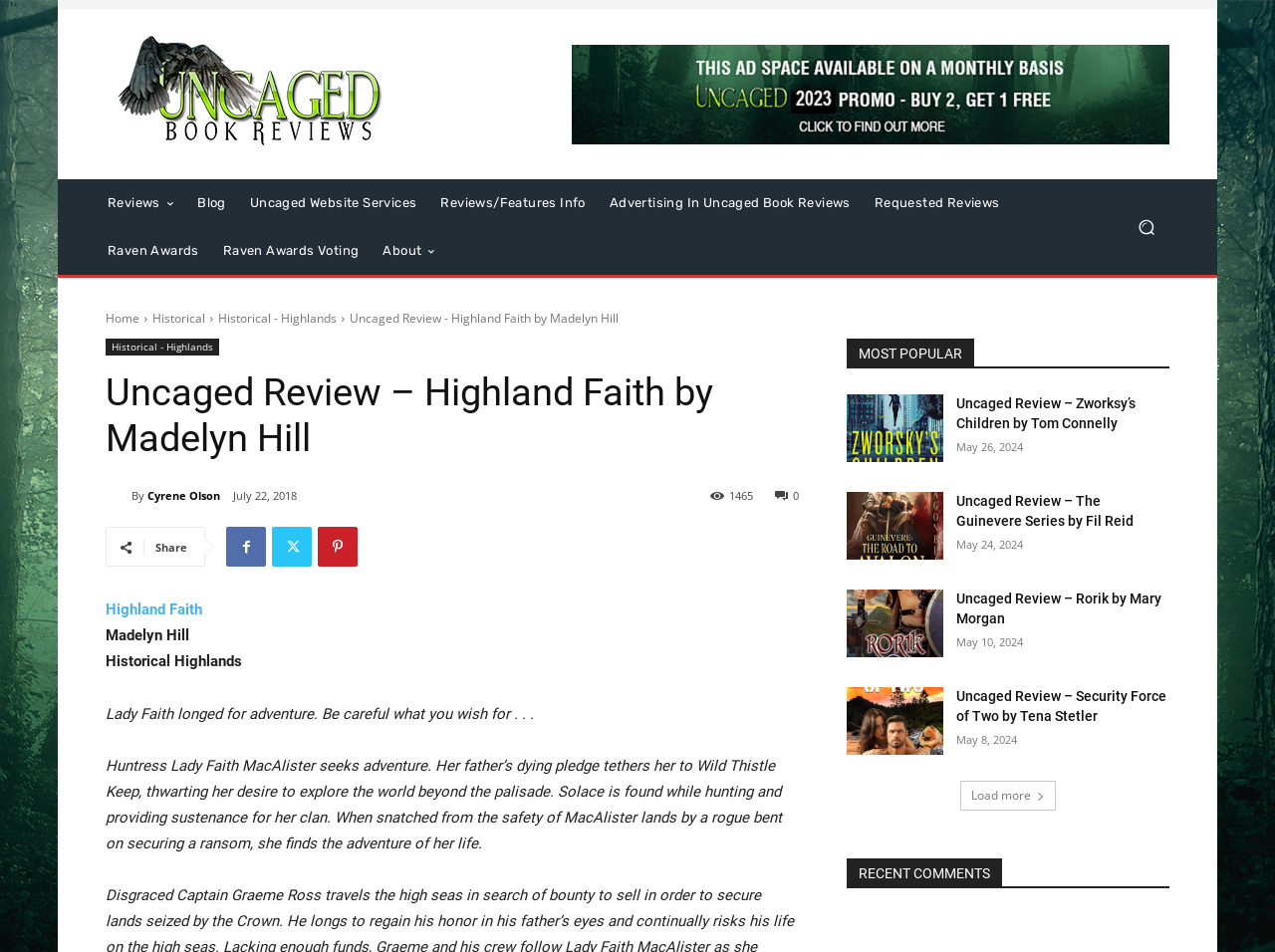What is the genre of the book?
Offer a detailed and exhaustive answer to the question.

I found the answer by looking at the text 'Historical Highlands' which is located below the book title 'Highland Faith' and is likely to be the genre of the book.